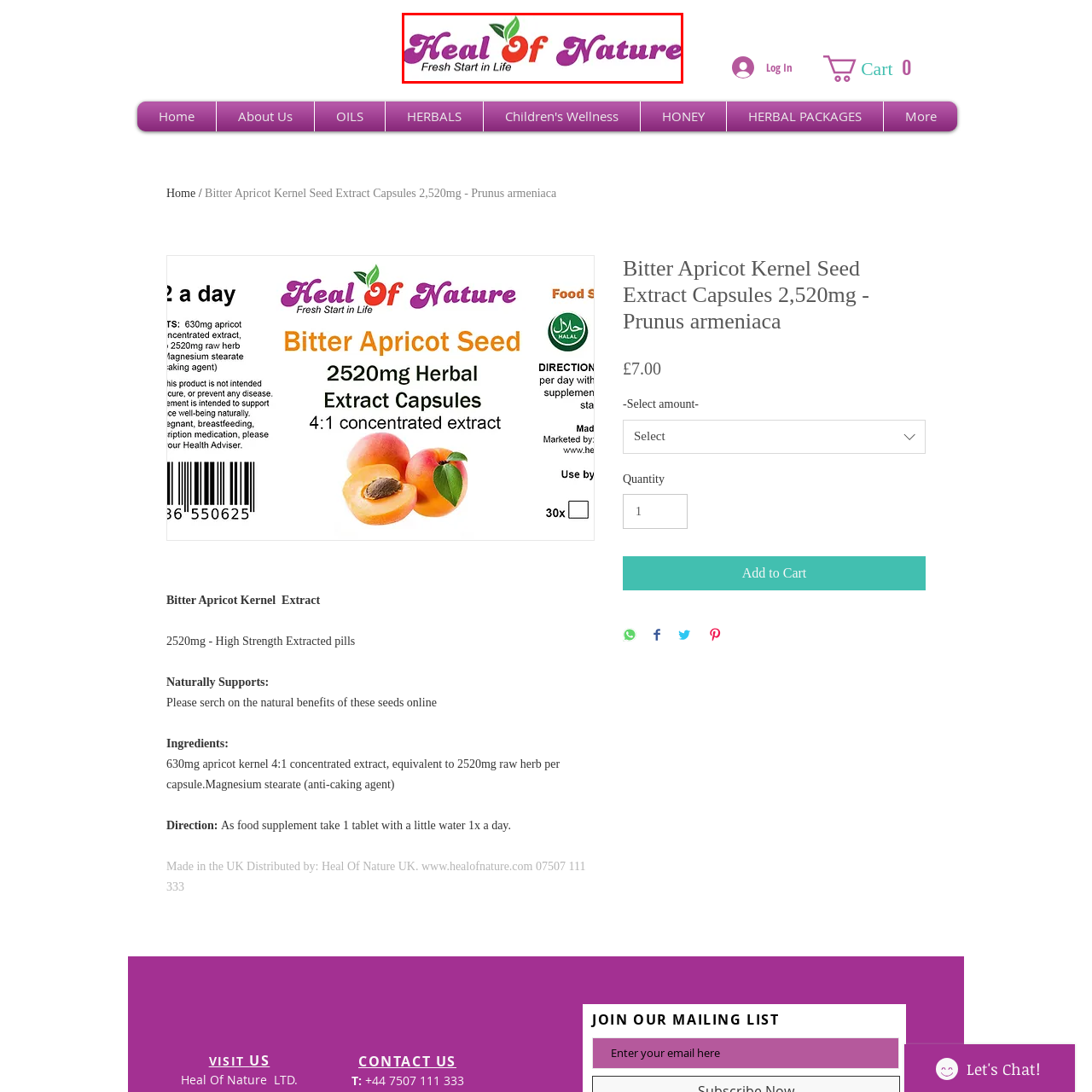What is the tagline of 'Heal Of Nature'?
View the portion of the image encircled by the red bounding box and give a one-word or short phrase answer.

Fresh Start in Life